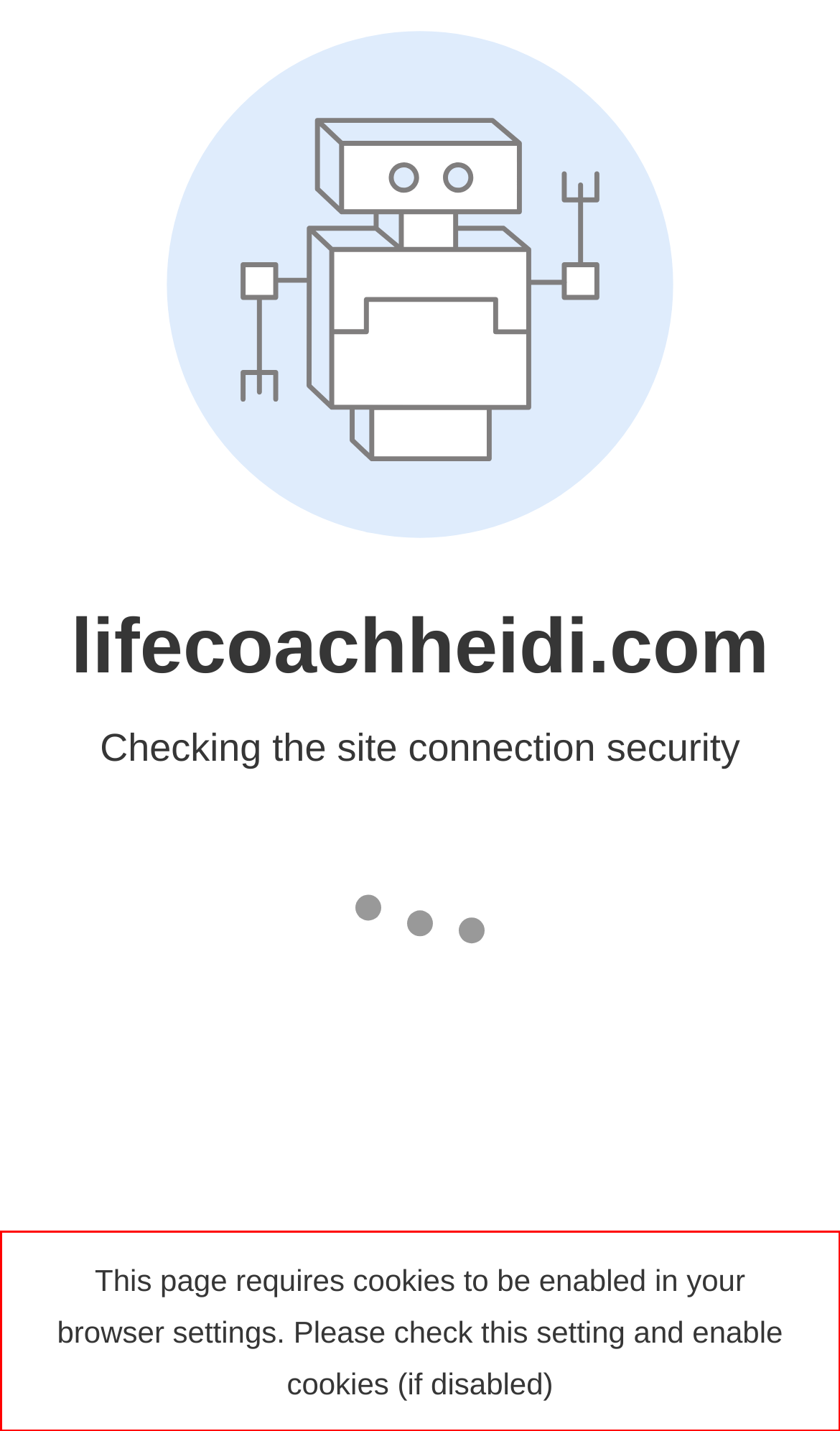Inspect the webpage screenshot that has a red bounding box and use OCR technology to read and display the text inside the red bounding box.

This page requires cookies to be enabled in your browser settings. Please check this setting and enable cookies (if disabled)